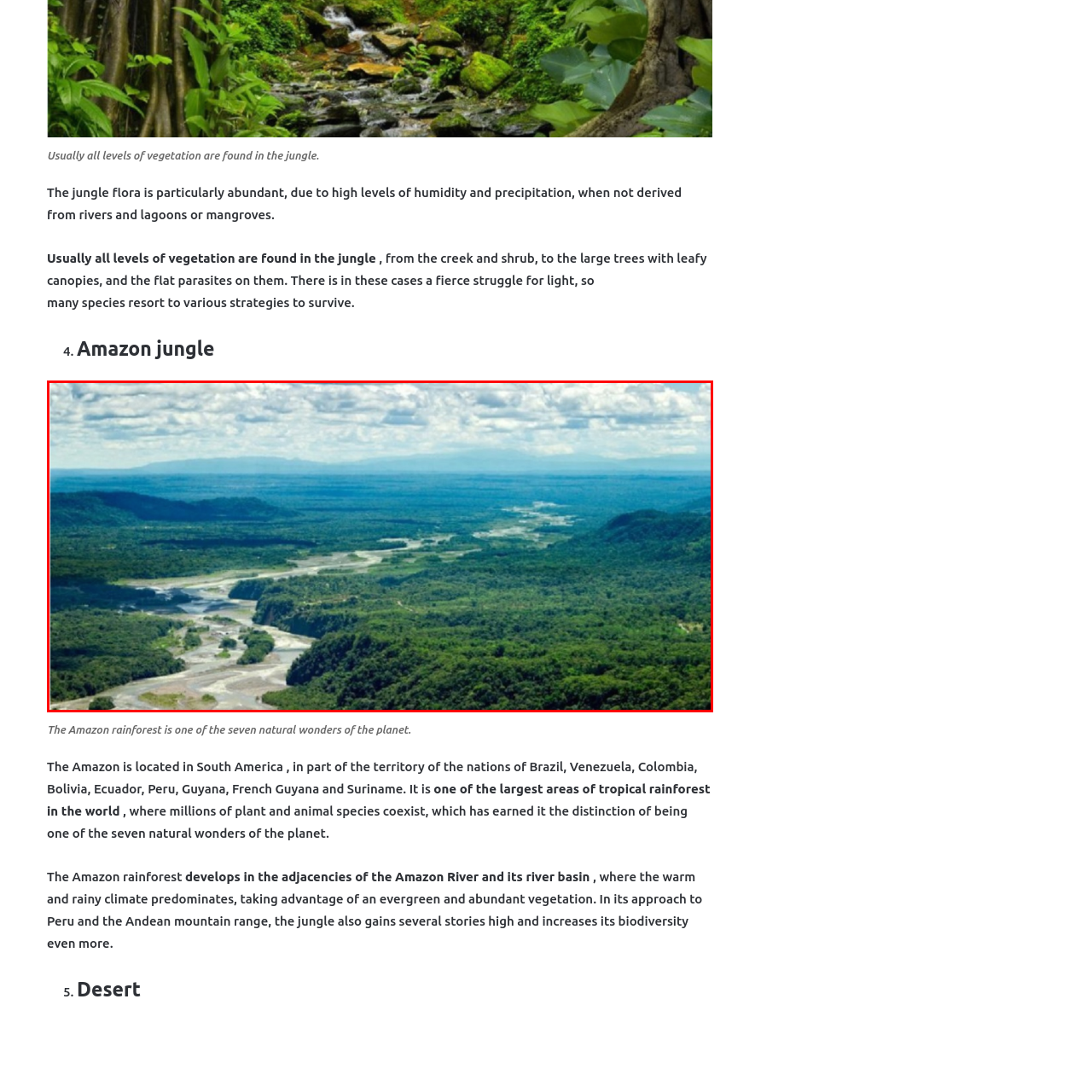What is the Amazon rainforest recognized as?
Pay attention to the part of the image enclosed by the red bounding box and respond to the question in detail.

The caption states that the Amazon rainforest is recognized as one of the seven natural wonders of the planet, which highlights its significance and importance as a unique environment.